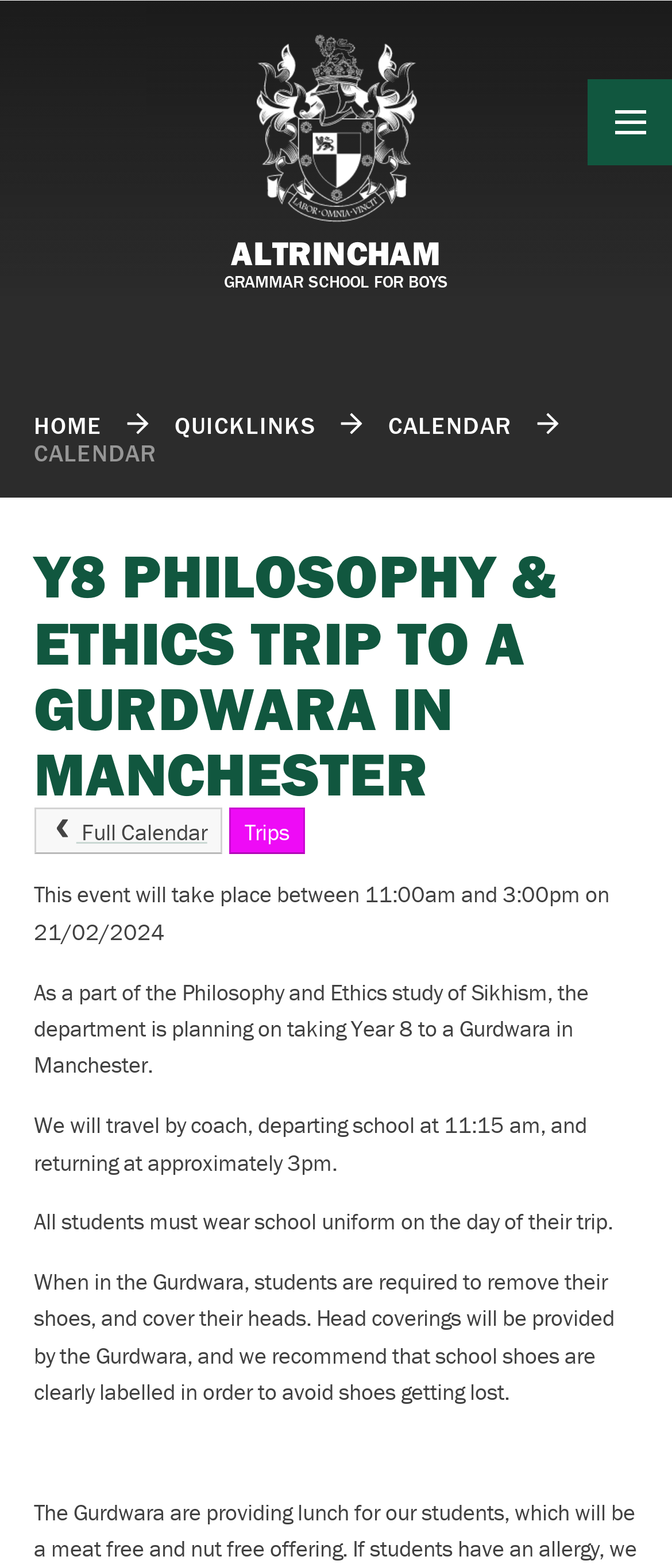What is required to be worn on the day of the trip?
Please answer the question with a detailed response using the information from the screenshot.

I found the answer by reading the text on the webpage, which states that all students must wear school uniform on the day of their trip. This information is provided in the paragraph that describes the trip details.